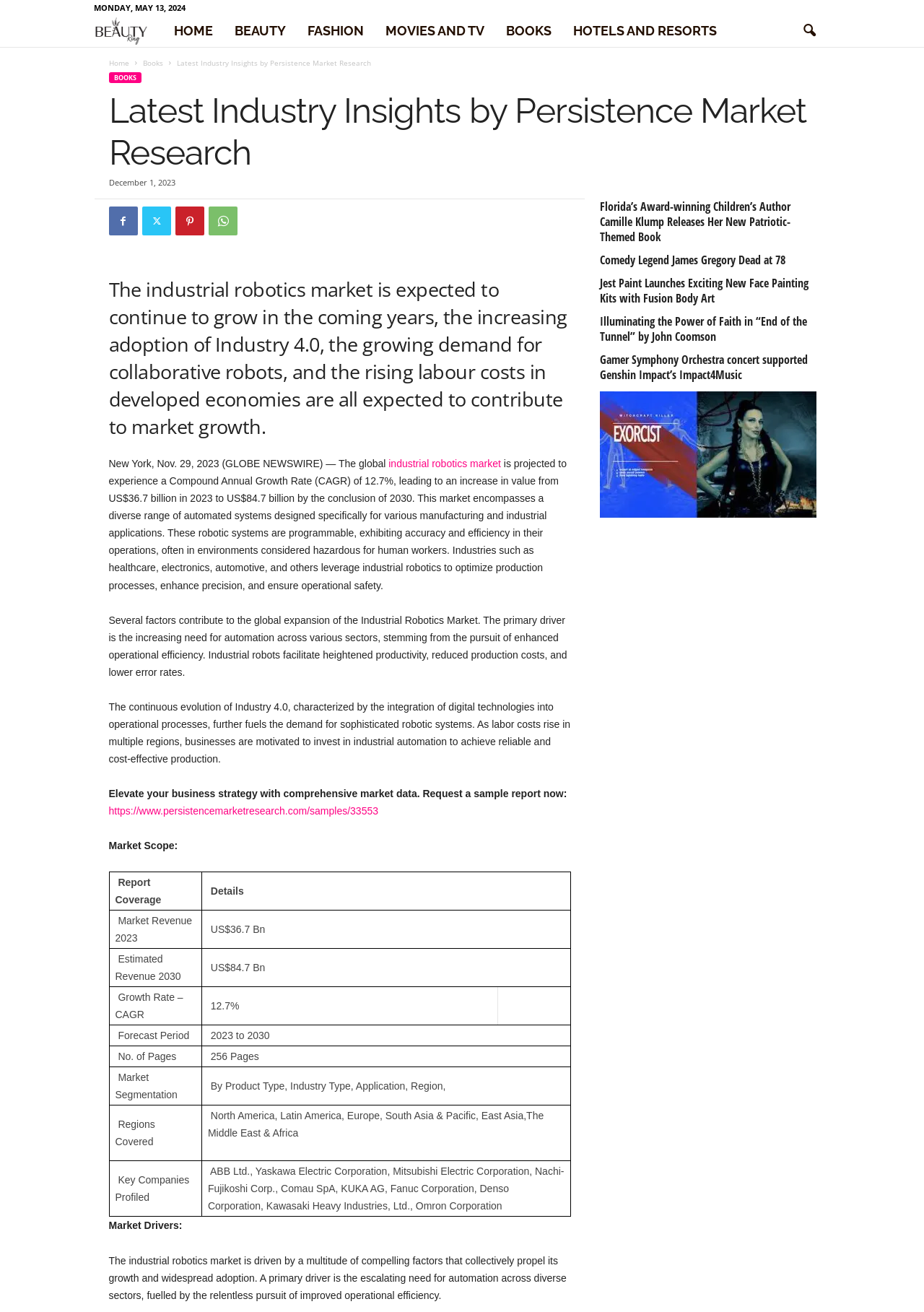Locate the bounding box coordinates of the element I should click to achieve the following instruction: "read the latest industry insights".

[0.118, 0.196, 0.618, 0.197]